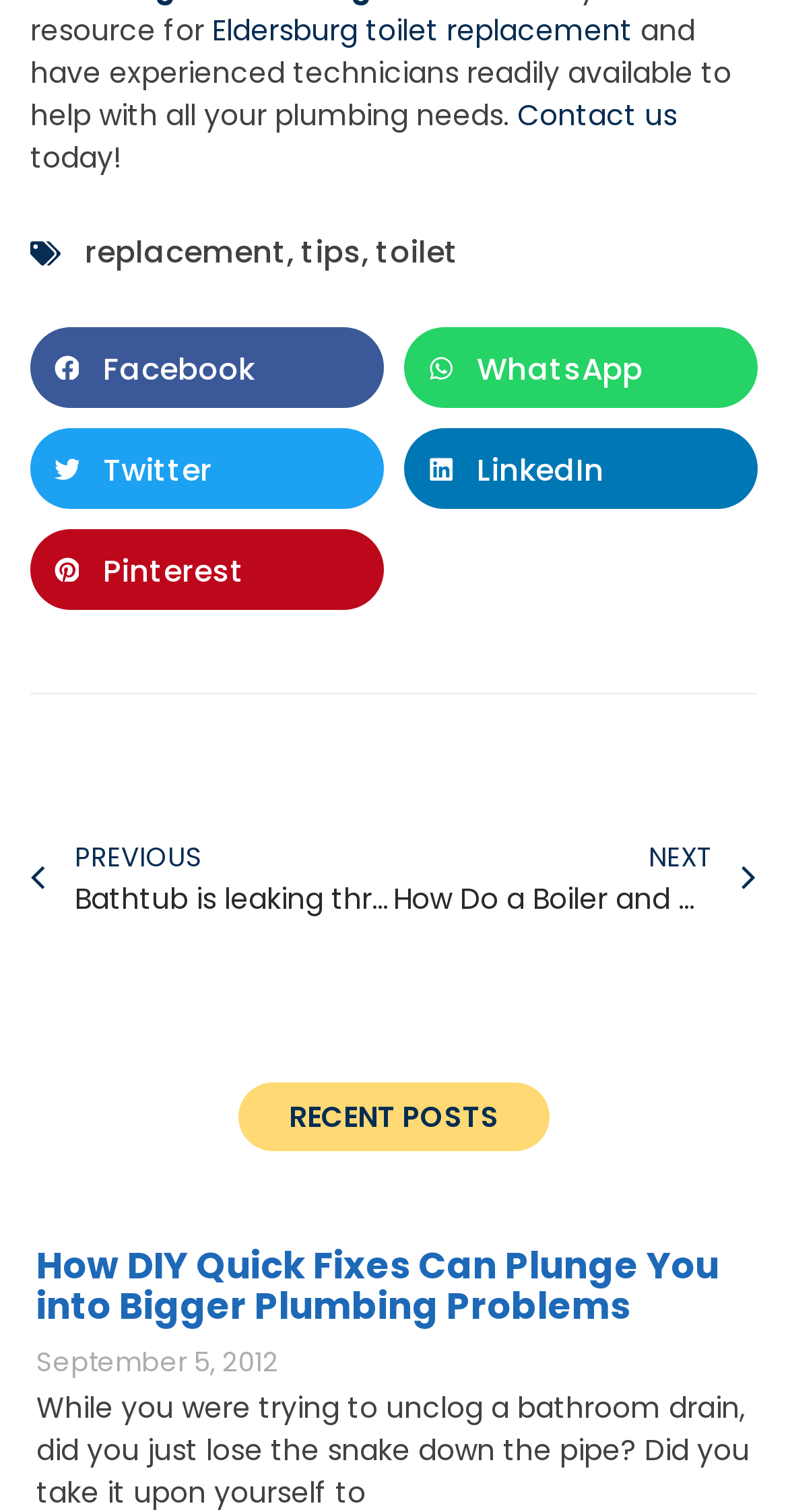Give a short answer using one word or phrase for the question:
What can be done with the buttons at the top?

share on social media